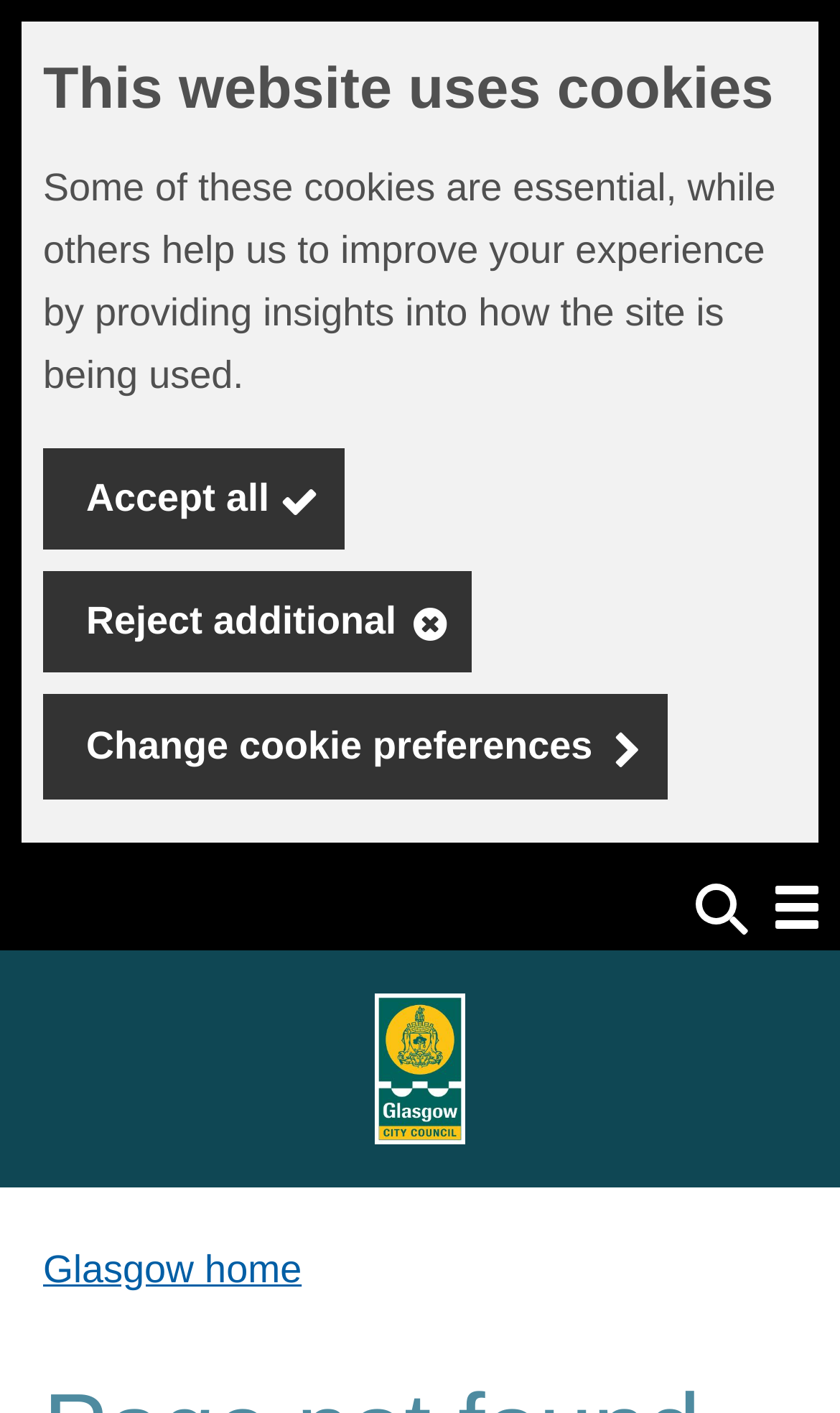Please find the bounding box coordinates of the element that must be clicked to perform the given instruction: "Toggle menu". The coordinates should be four float numbers from 0 to 1, i.e., [left, top, right, bottom].

[0.908, 0.618, 0.99, 0.667]